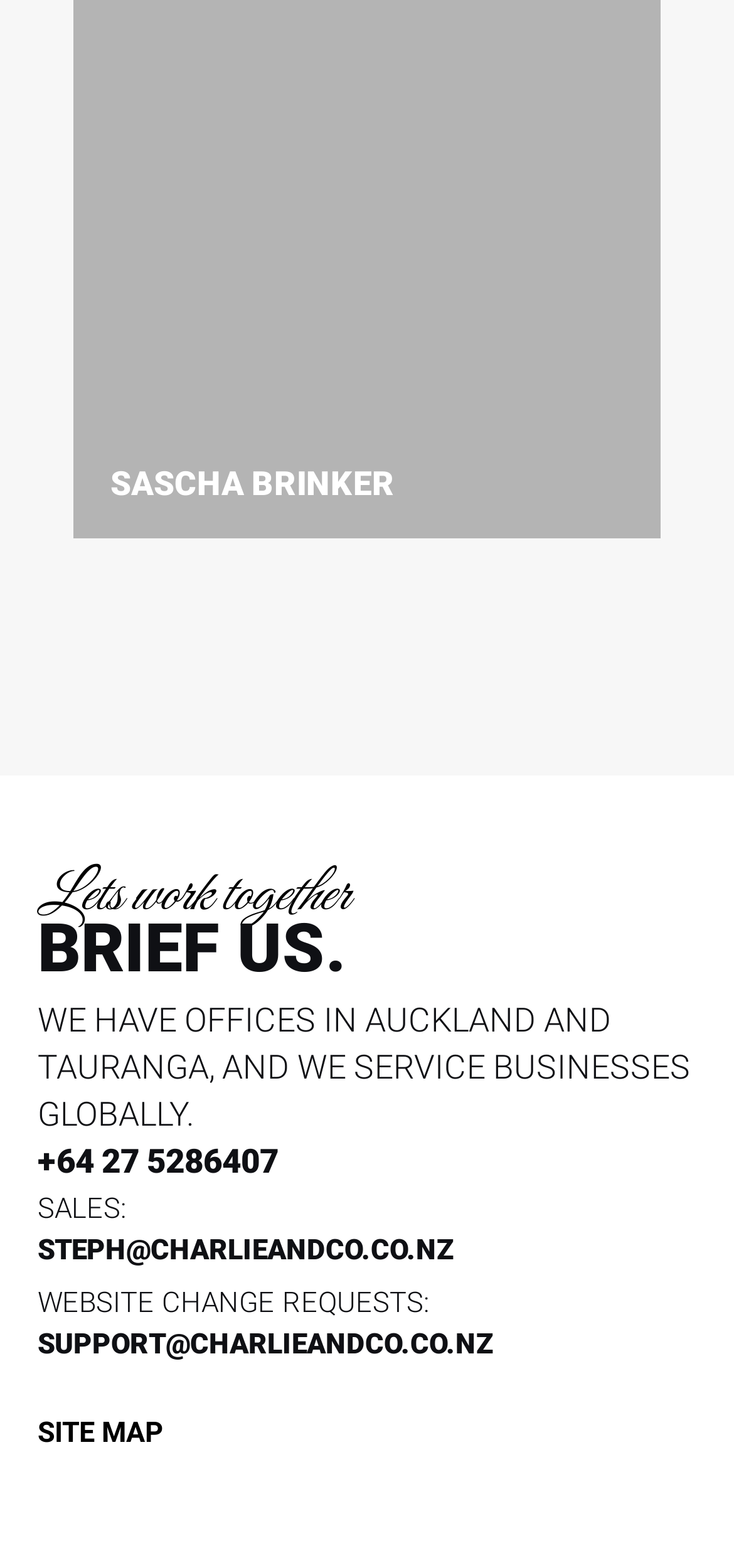How many offices does this company have?
Based on the image, give a one-word or short phrase answer.

Two